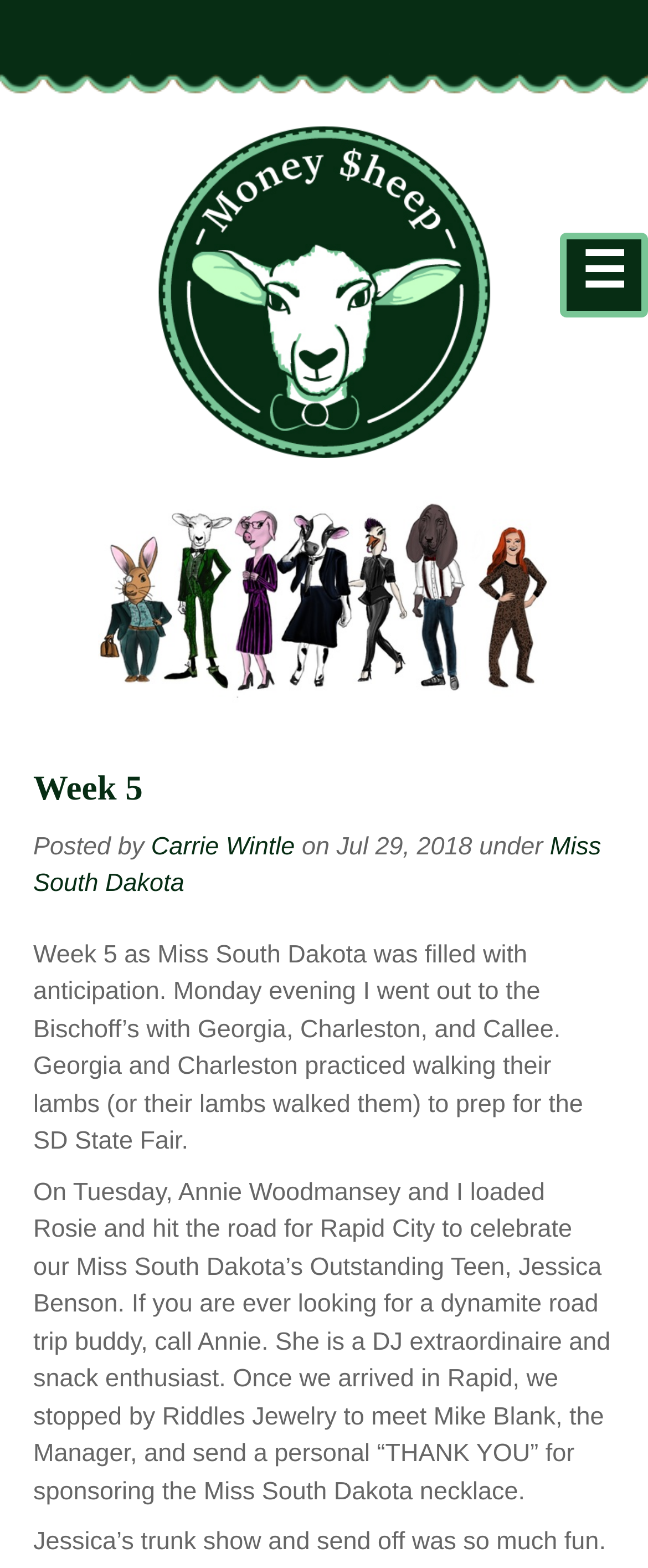Bounding box coordinates are specified in the format (top-left x, top-left y, bottom-right x, bottom-right y). All values are floating point numbers bounded between 0 and 1. Please provide the bounding box coordinate of the region this sentence describes: Money $heep

[0.242, 0.08, 0.758, 0.295]